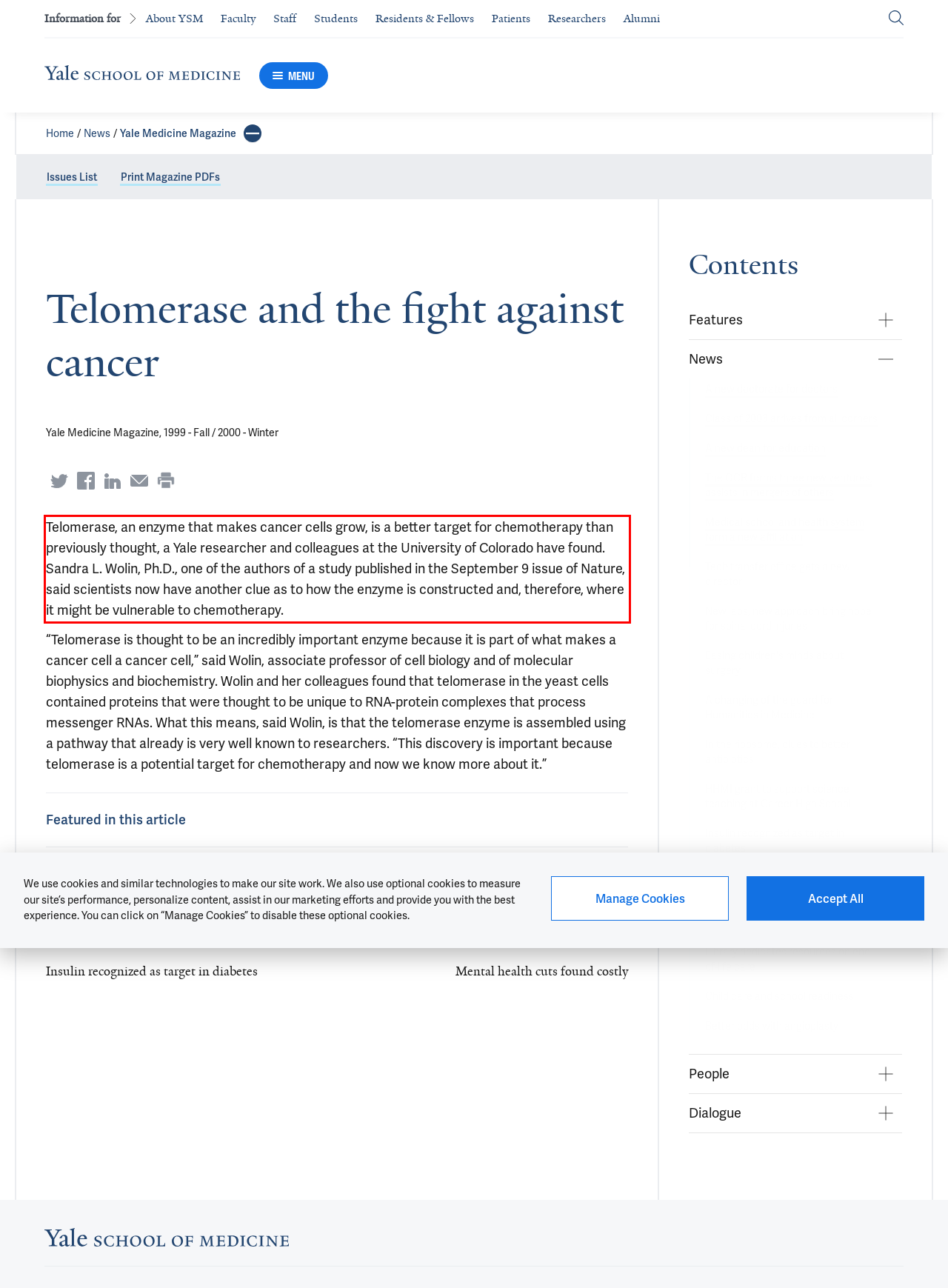Examine the webpage screenshot and use OCR to obtain the text inside the red bounding box.

Telomerase, an enzyme that makes cancer cells grow, is a better target for chemotherapy than previously thought, a Yale researcher and colleagues at the University of Colorado have found. Sandra L. Wolin, Ph.D., one of the authors of a study published in the September 9 issue of Nature, said scientists now have another clue as to how the enzyme is constructed and, therefore, where it might be vulnerable to chemotherapy.